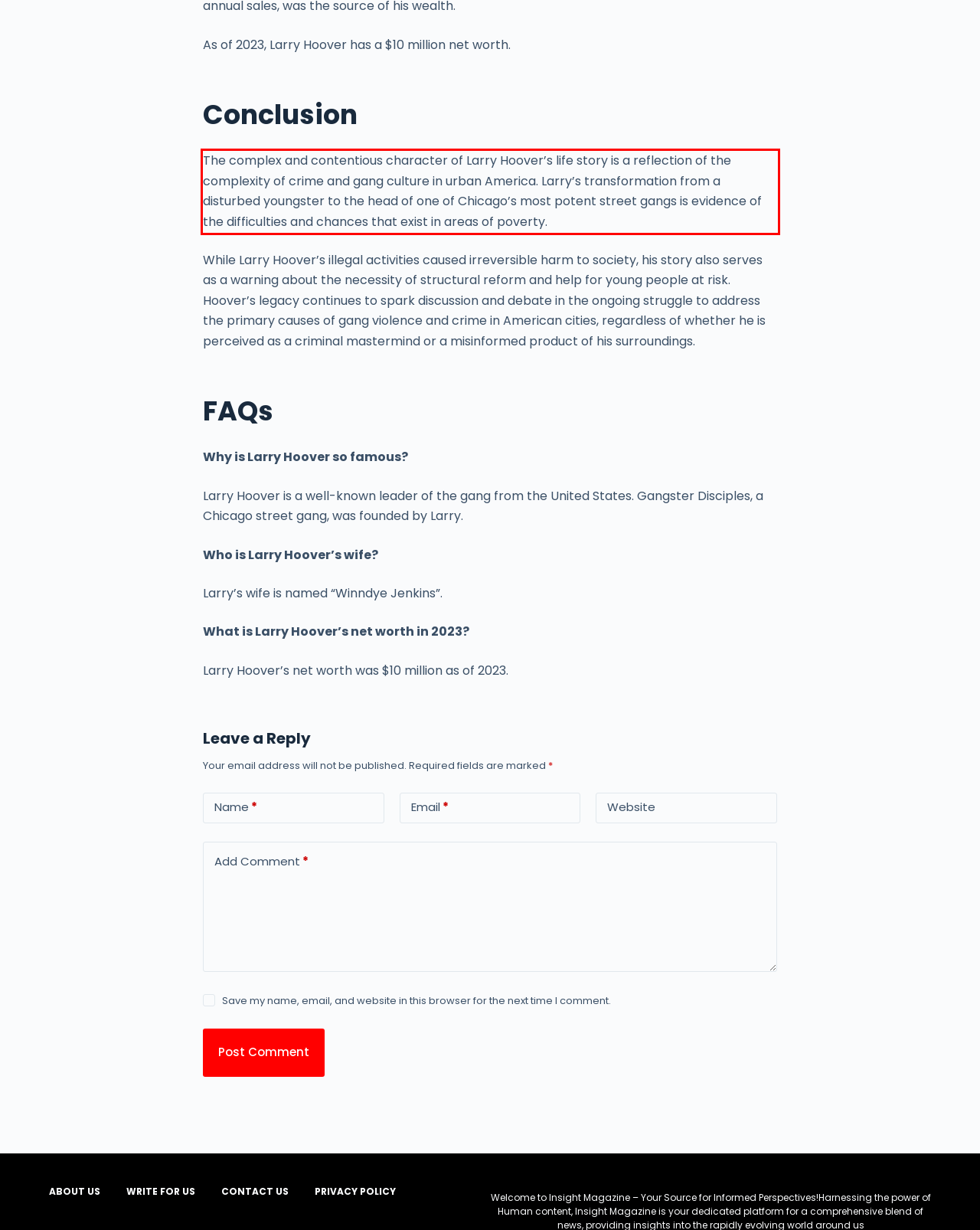Within the screenshot of a webpage, identify the red bounding box and perform OCR to capture the text content it contains.

The complex and contentious character of Larry Hoover’s life story is a reflection of the complexity of crime and gang culture in urban America. Larry’s transformation from a disturbed youngster to the head of one of Chicago’s most potent street gangs is evidence of the difficulties and chances that exist in areas of poverty.